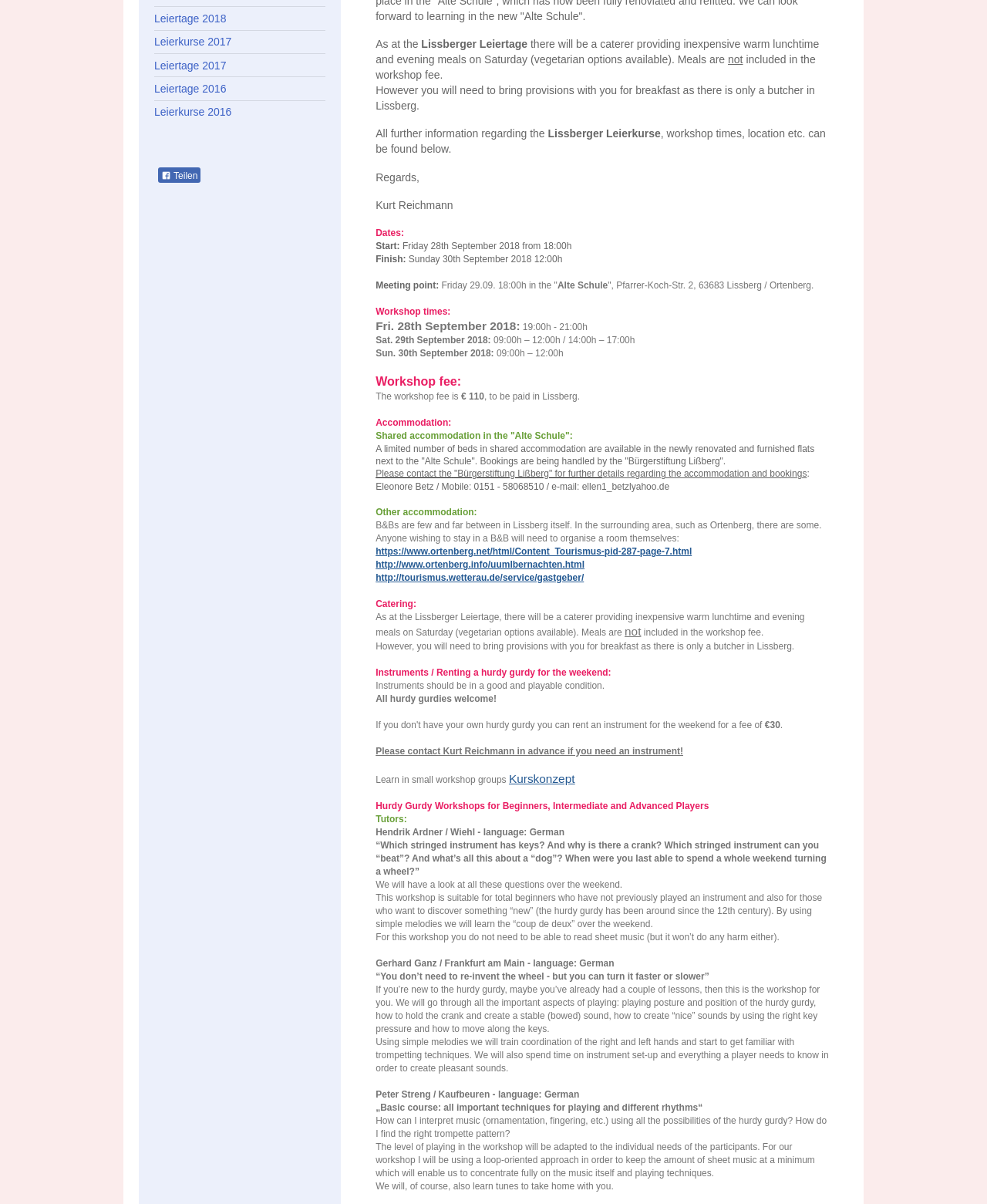Highlight the bounding box of the UI element that corresponds to this description: "Leierkurse 2016".

[0.156, 0.084, 0.33, 0.103]